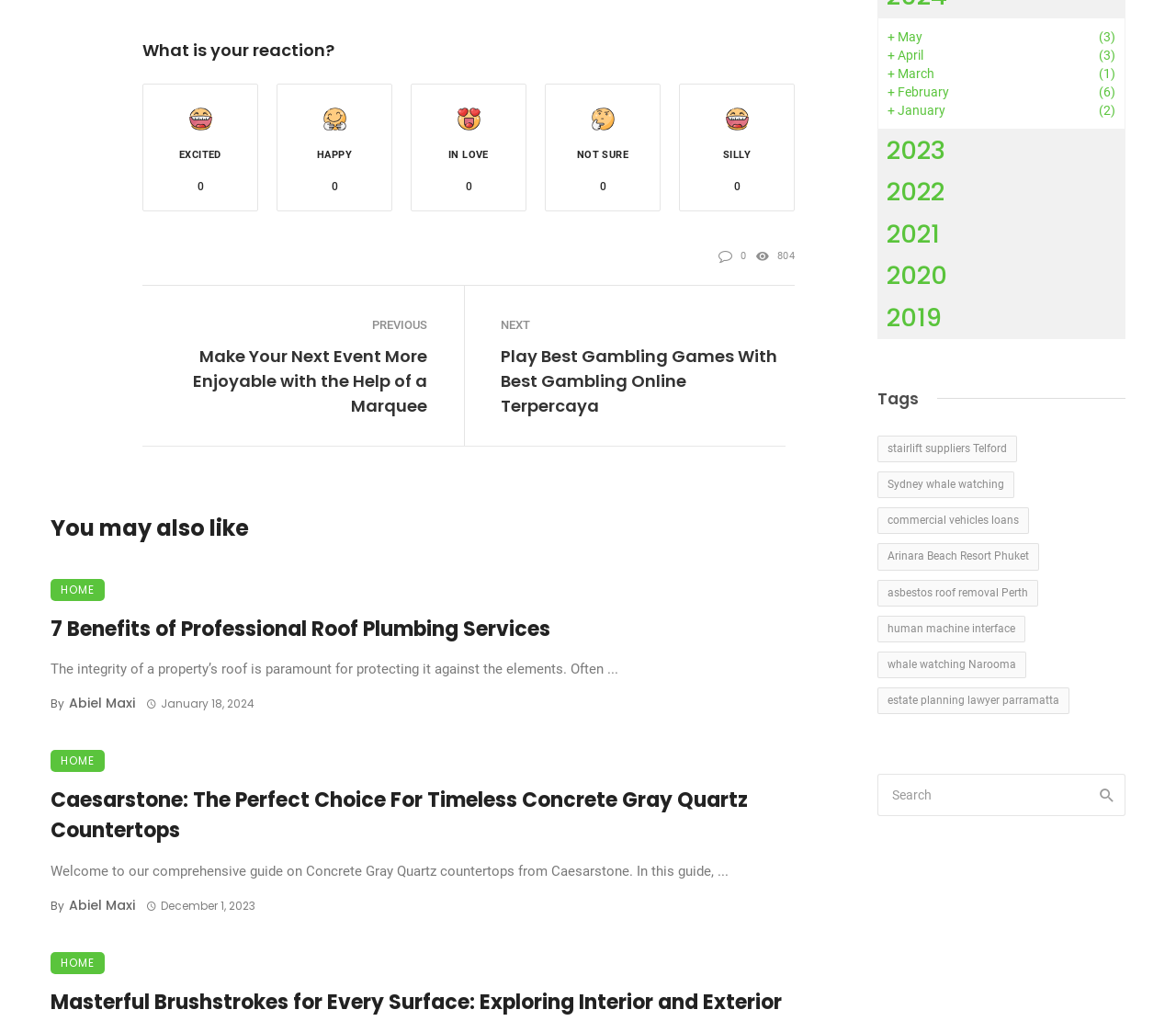Locate the bounding box coordinates of the segment that needs to be clicked to meet this instruction: "Click on the 'EXCITED' reaction".

[0.152, 0.146, 0.188, 0.157]